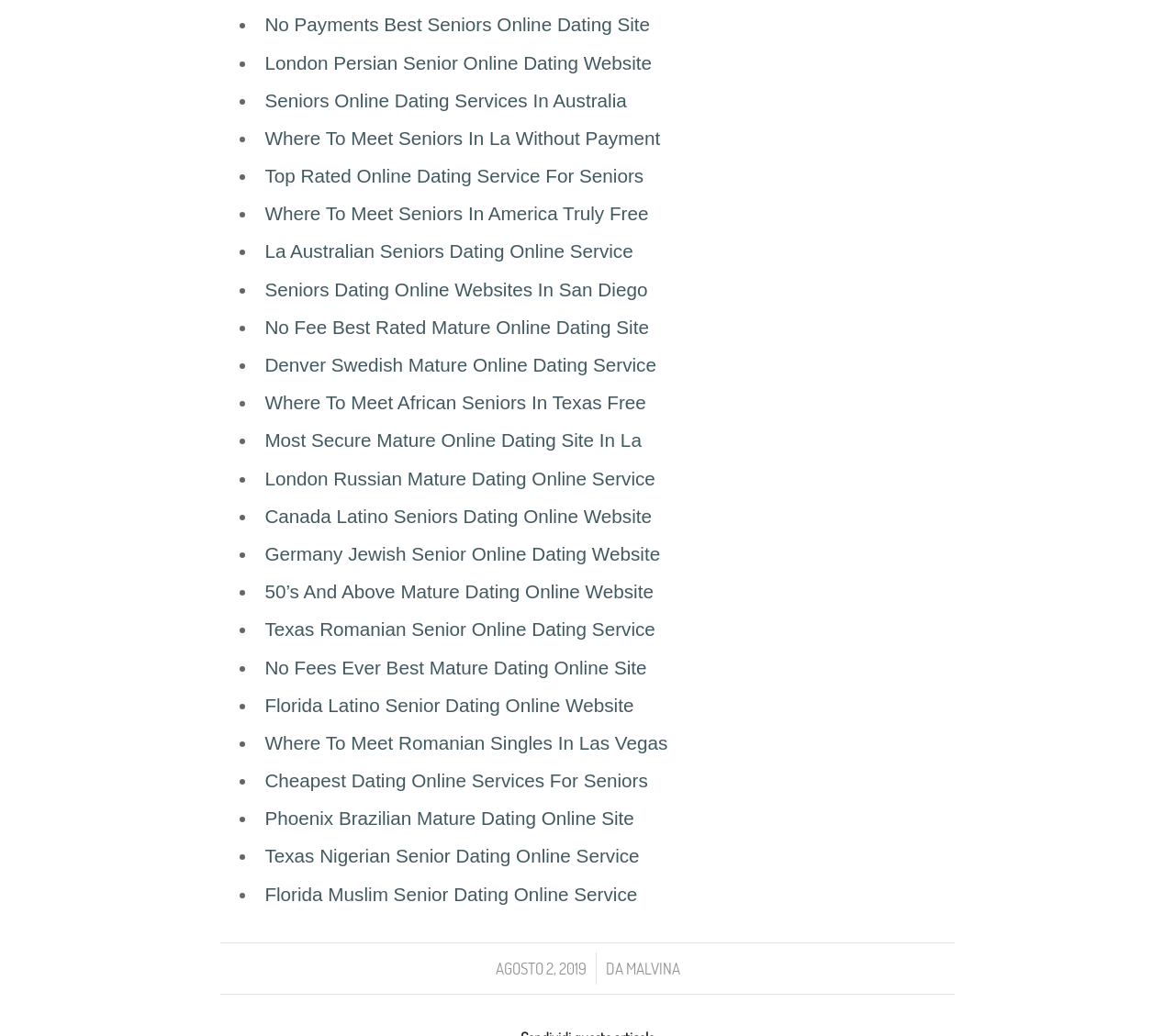Provide a brief response using a word or short phrase to this question:
What is the date mentioned at the bottom of the webpage?

AGOSTO 2, 2019